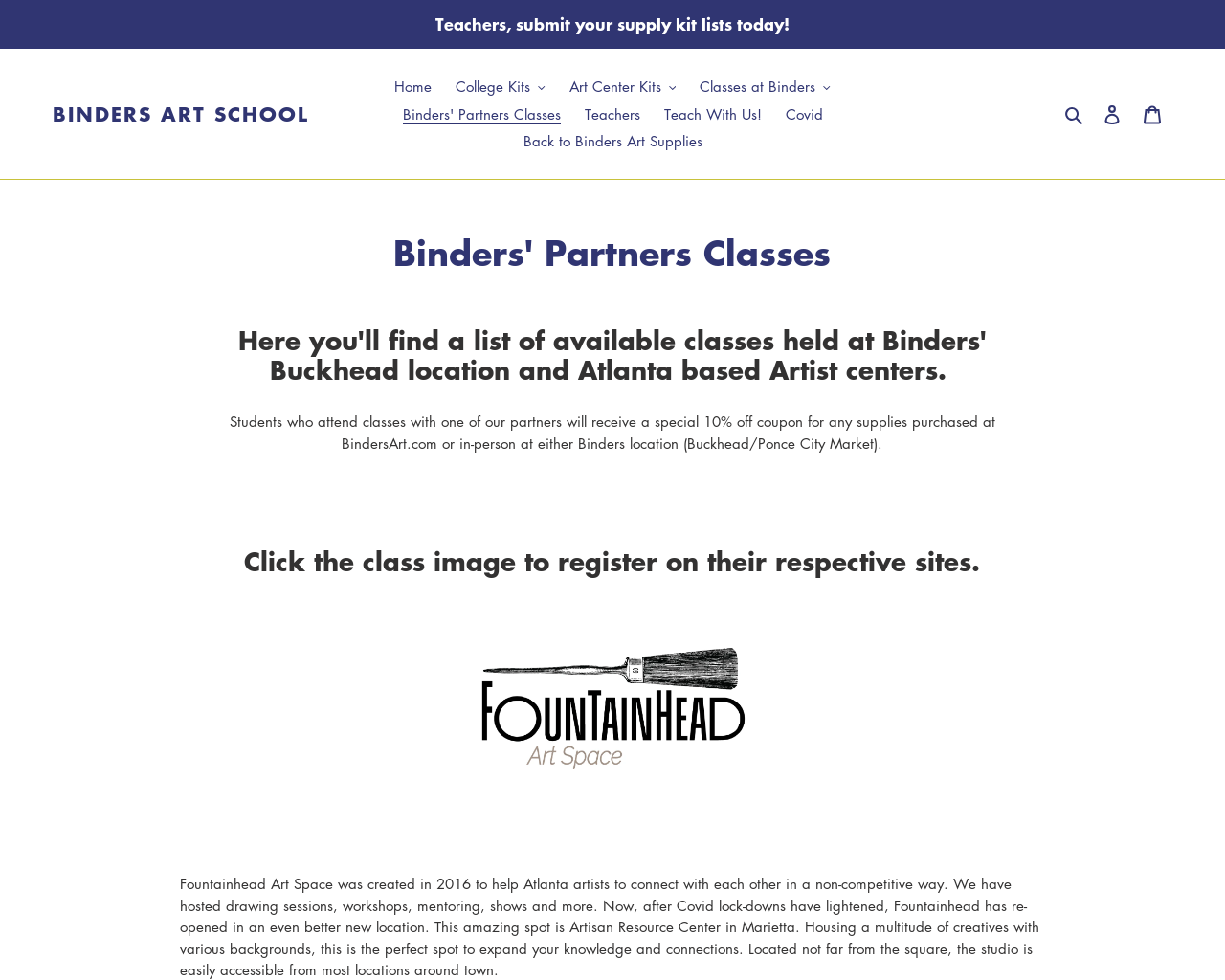Please specify the bounding box coordinates of the clickable section necessary to execute the following command: "Click the 'Teachers, submit your supply kit lists today!' link".

[0.002, 0.002, 0.998, 0.047]